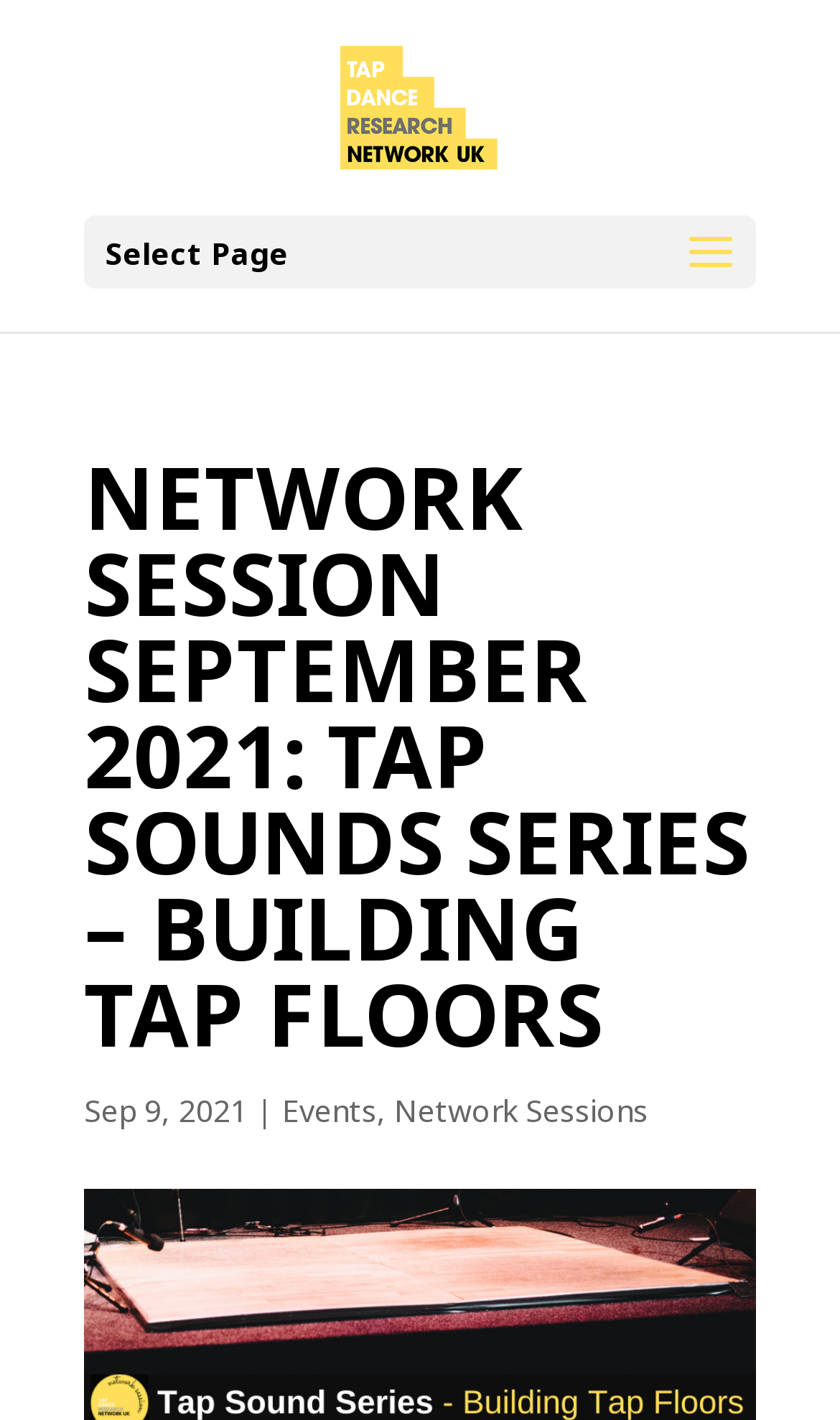Respond to the following query with just one word or a short phrase: 
What is the name of the organization associated with this webpage?

Tap Dance Research Network UK